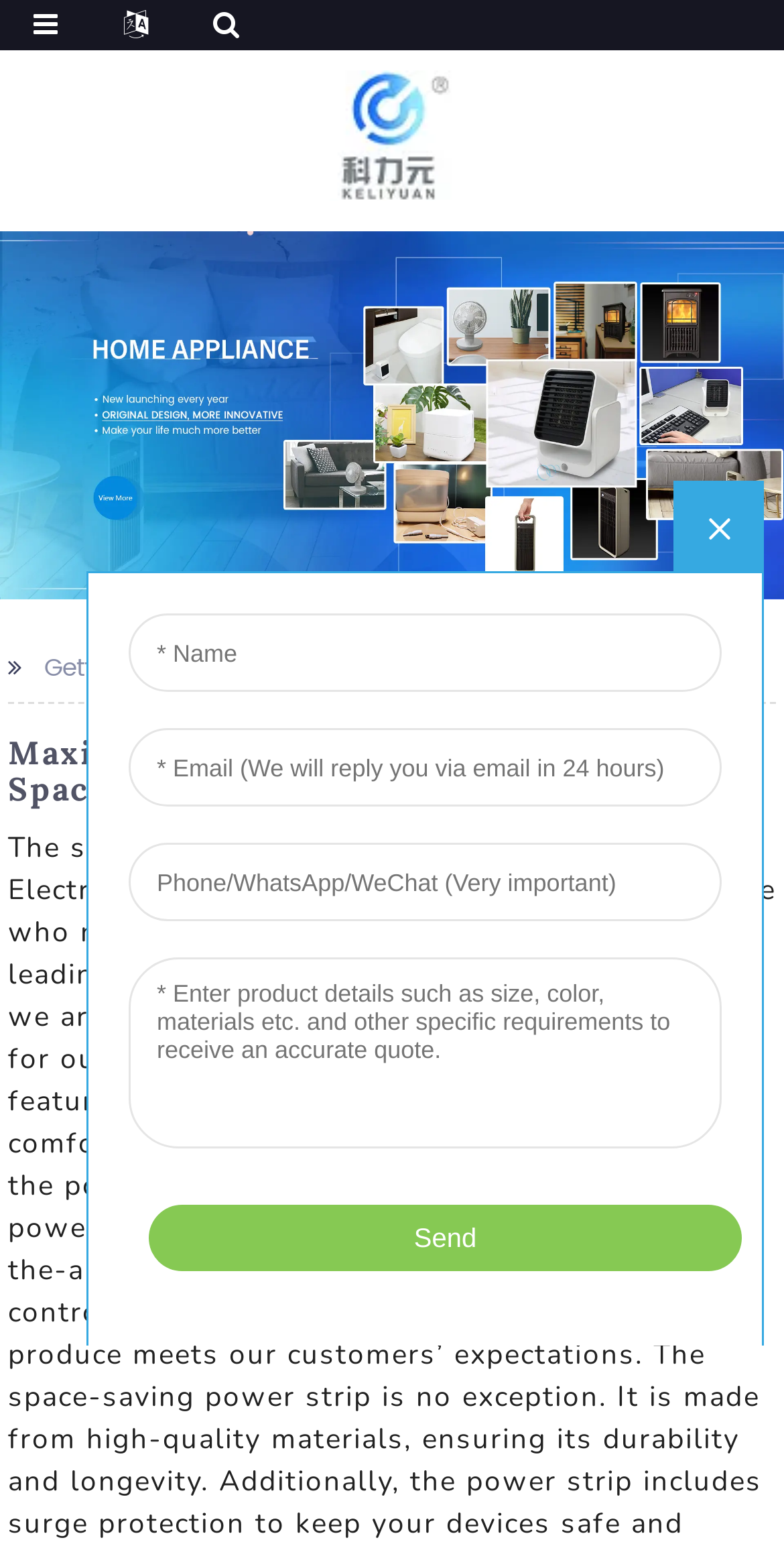What is the category of products related to the main product?
Look at the image and respond with a one-word or short phrase answer.

Power Strips